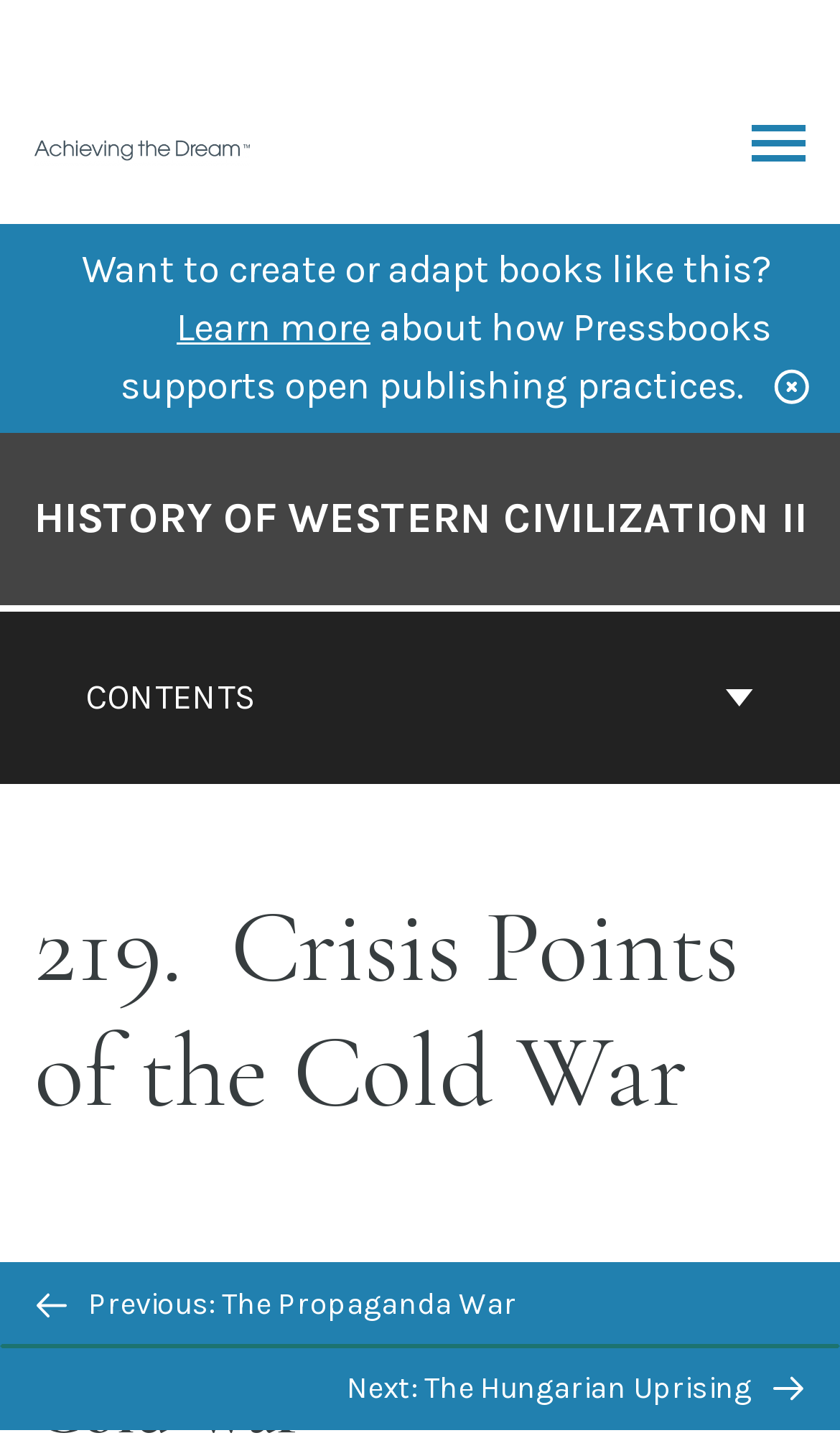Please find the bounding box coordinates of the section that needs to be clicked to achieve this instruction: "Go to the cover page of History of Western Civilization II".

[0.04, 0.338, 0.96, 0.383]